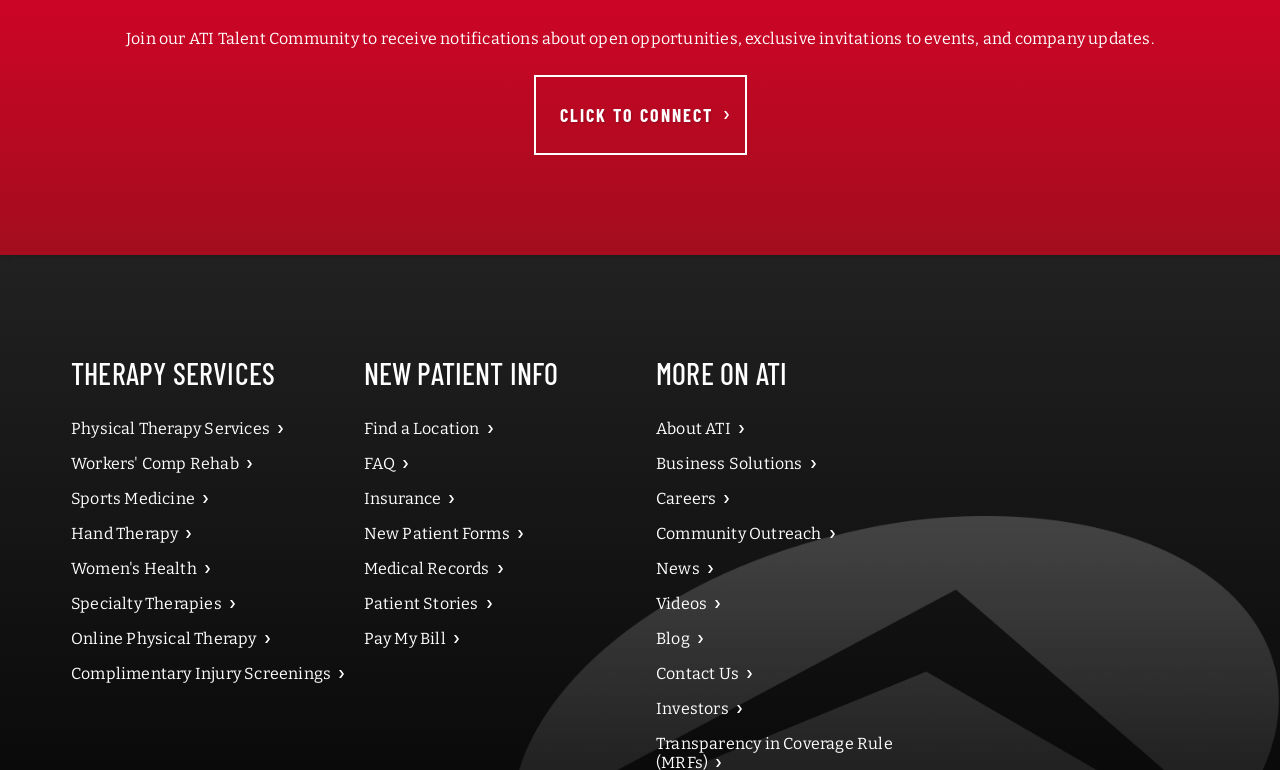Answer this question in one word or a short phrase: What type of information can be found under 'MORE ON ATI'?

Company information